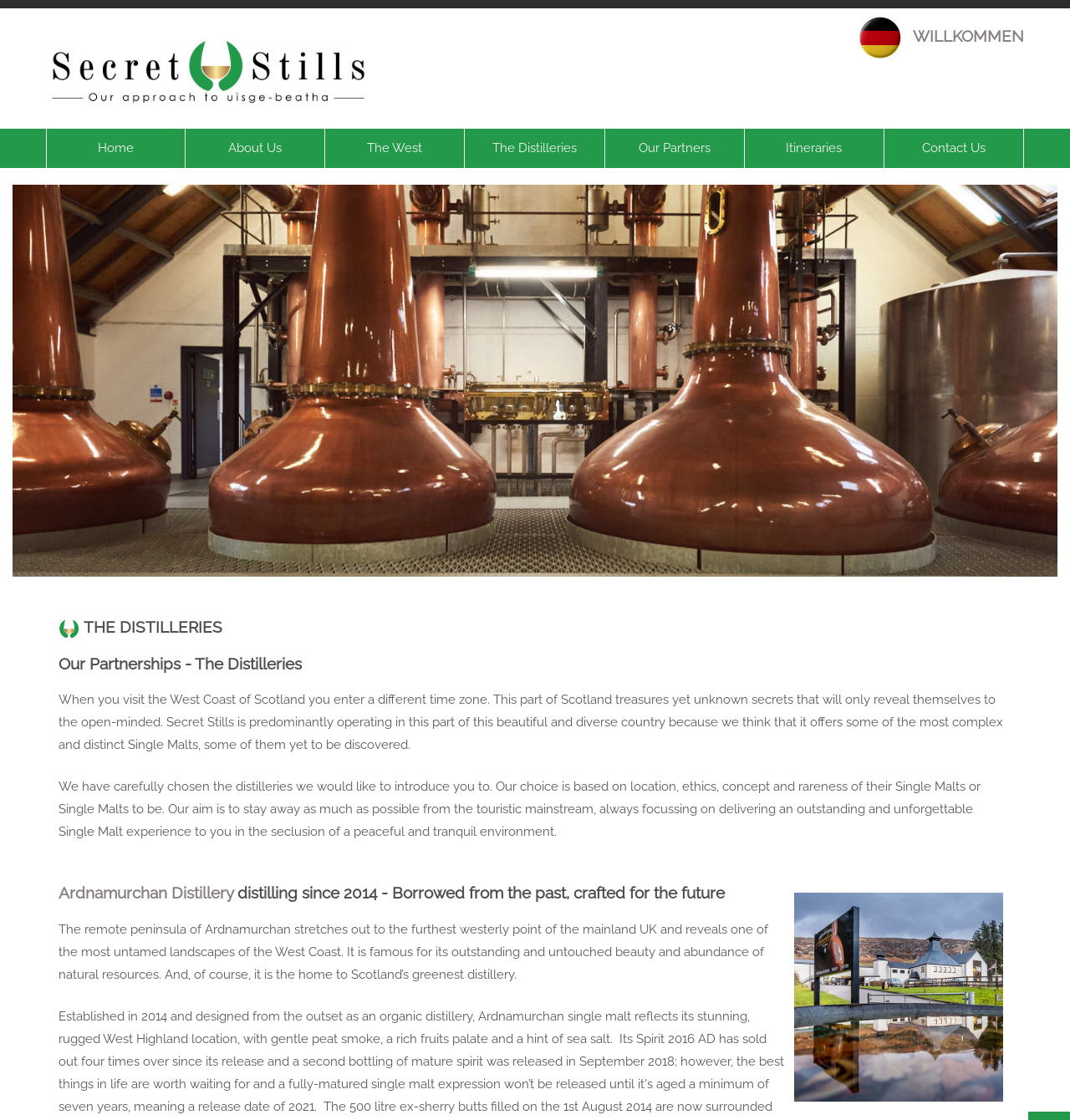Identify the coordinates of the bounding box for the element that must be clicked to accomplish the instruction: "View the 'Ardnamurchan Distillery' image".

[0.742, 0.797, 0.938, 0.984]